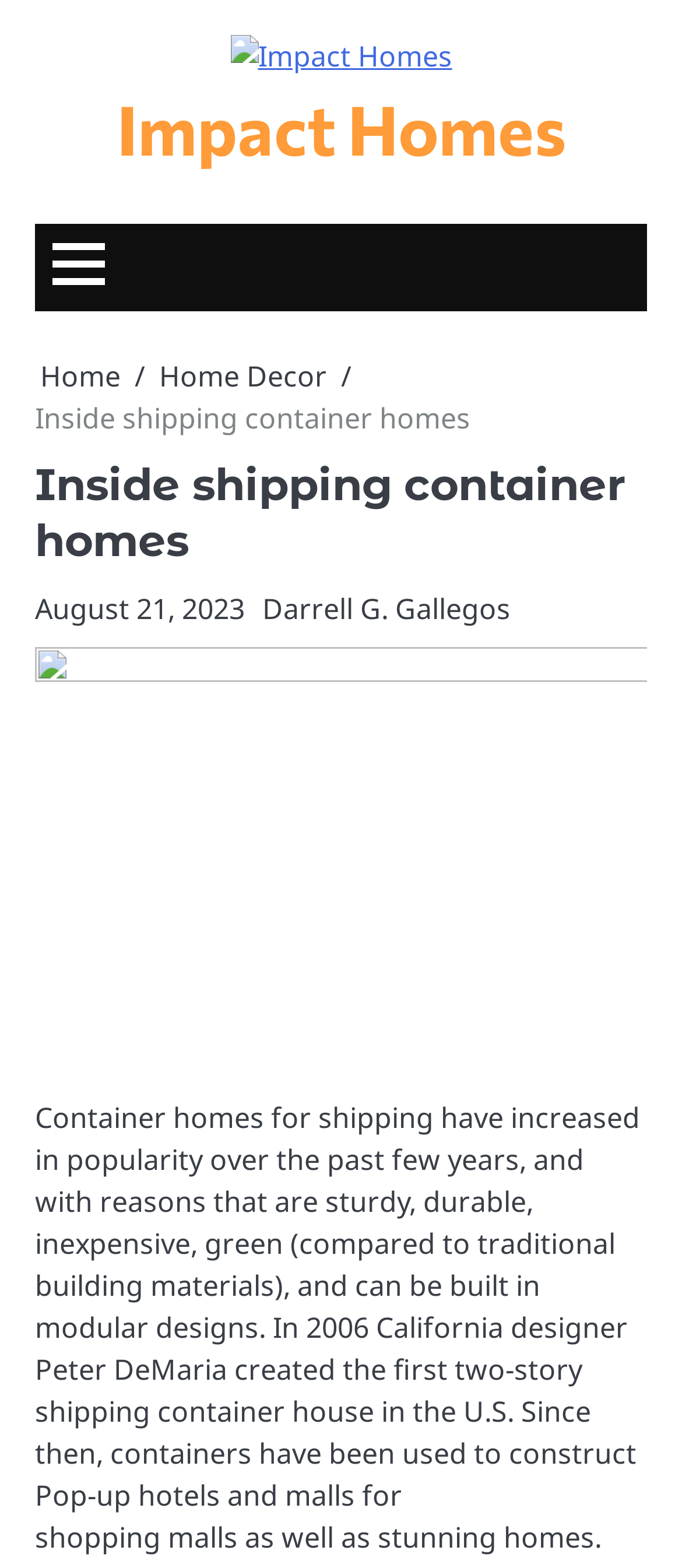When was the article published?
Utilize the information in the image to give a detailed answer to the question.

I found the publication date by looking at the link element with the text 'August 21, 2023' which is located below the header and above the article content.